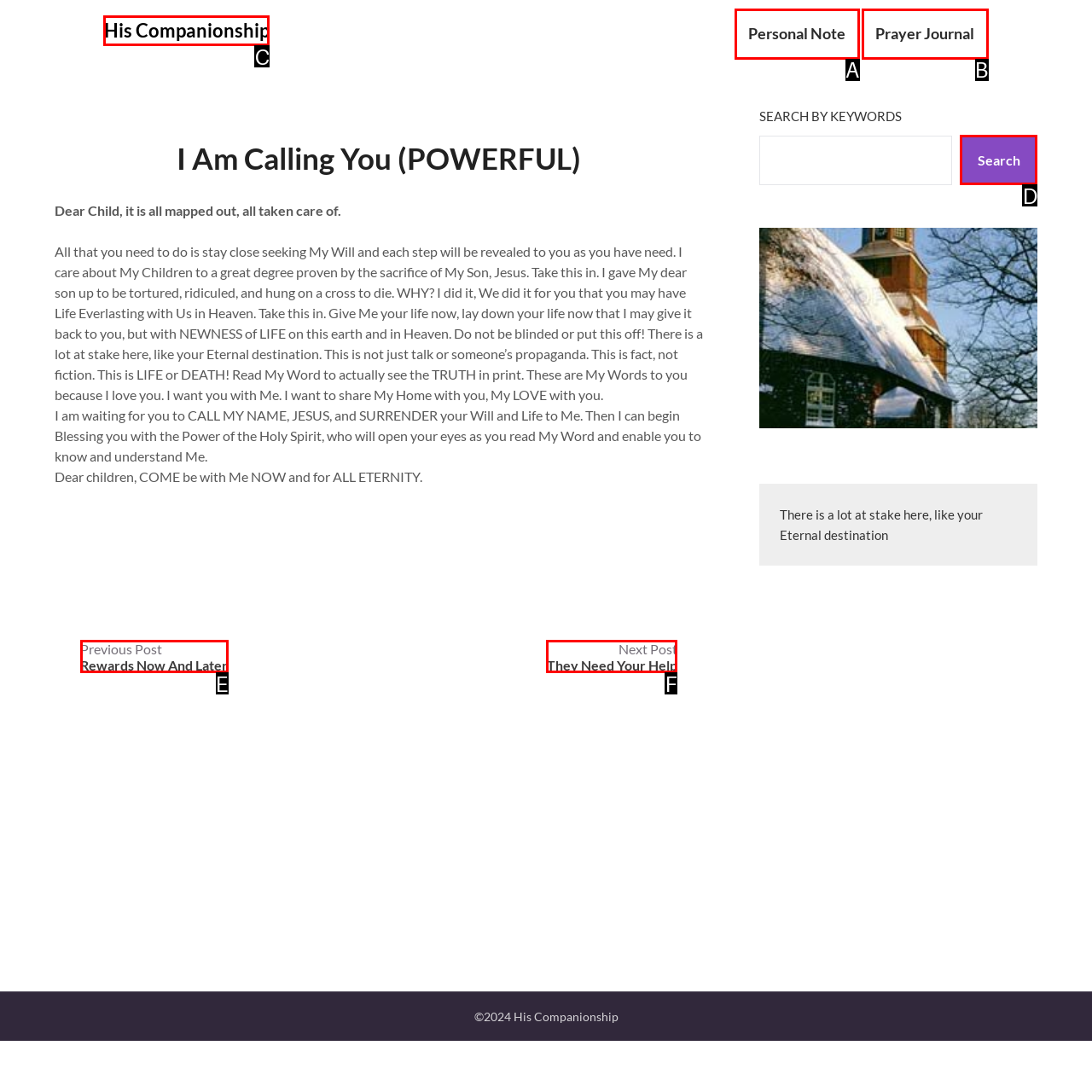Find the HTML element that suits the description: Personal Note
Indicate your answer with the letter of the matching option from the choices provided.

A